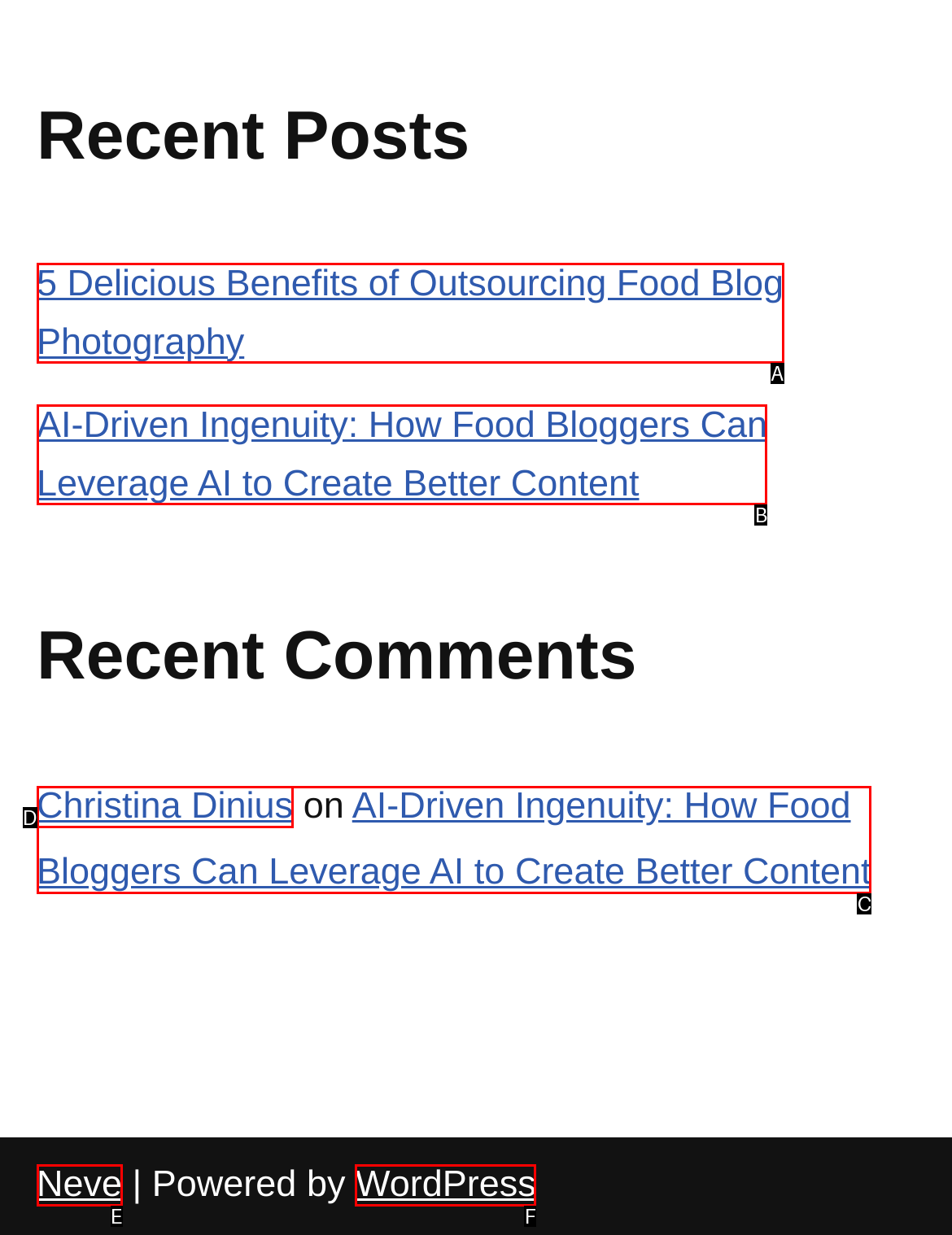Tell me the letter of the option that corresponds to the description: Neve
Answer using the letter from the given choices directly.

E